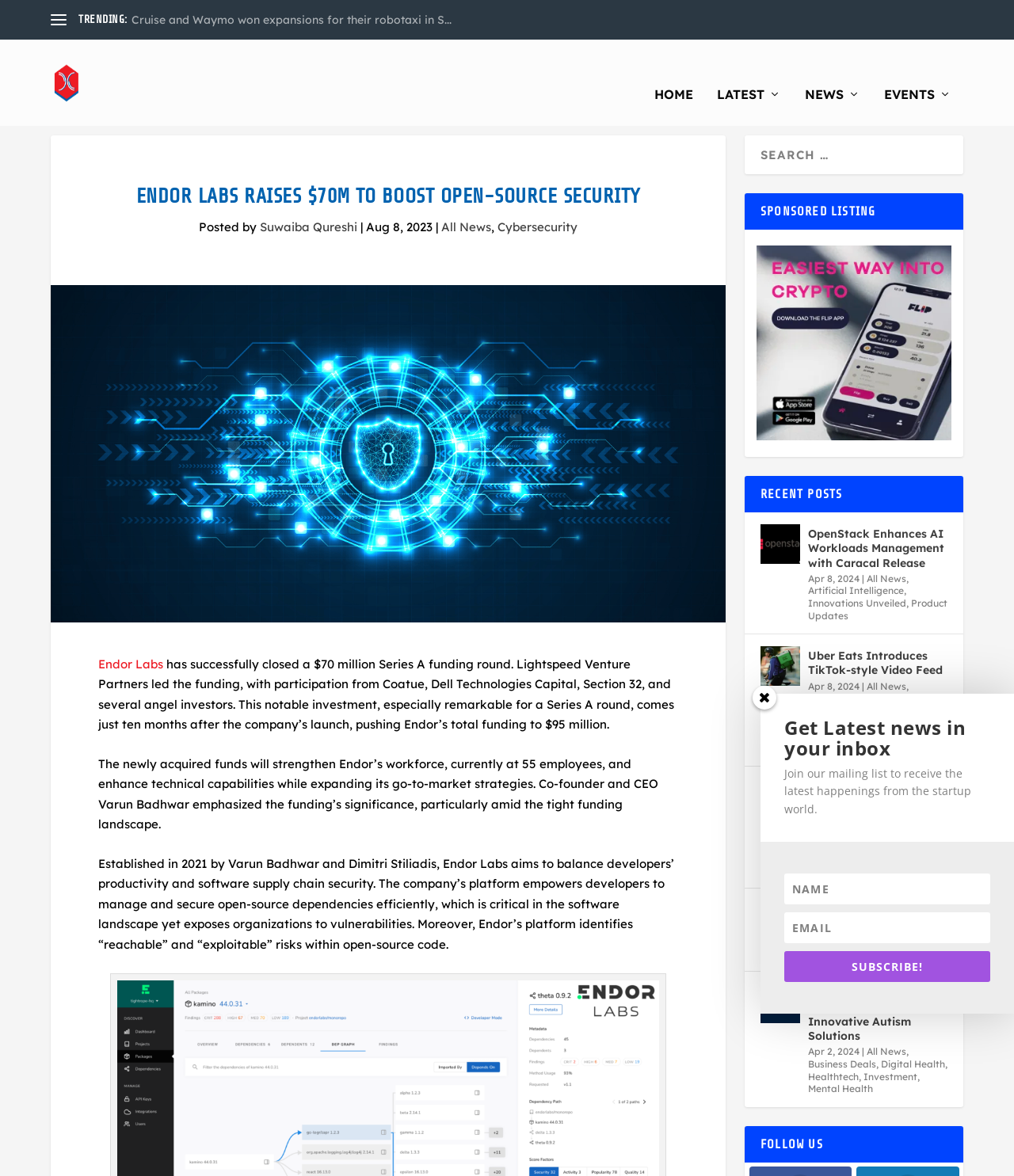Using the description: "Food and Beverage", determine the UI element's bounding box coordinates. Ensure the coordinates are in the format of four float numbers between 0 and 1, i.e., [left, top, right, bottom].

[0.828, 0.609, 0.918, 0.619]